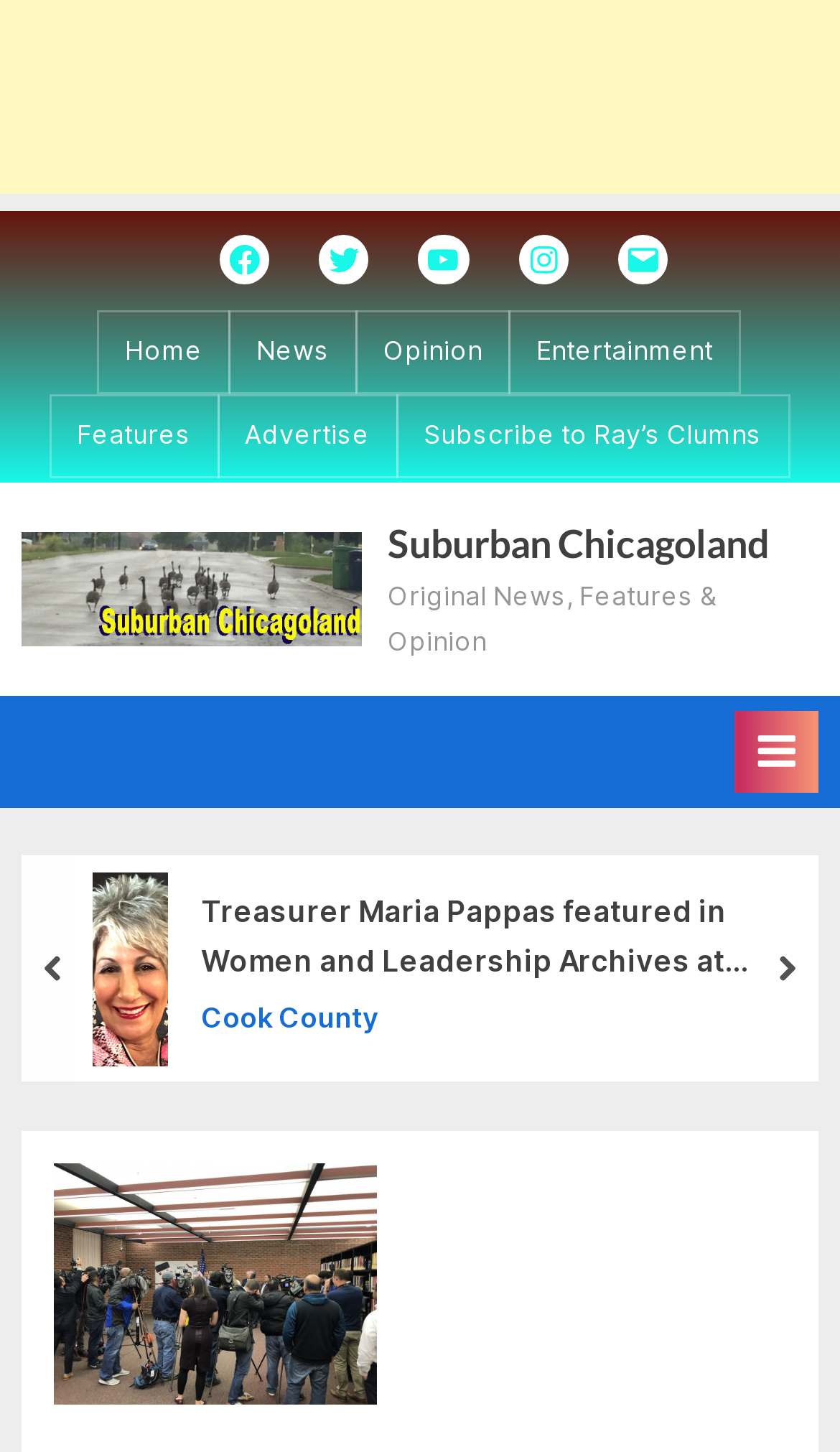Identify the bounding box coordinates of the region that should be clicked to execute the following instruction: "Read about Cook County Treasurer Maria Pappas".

[0.109, 0.601, 0.201, 0.734]